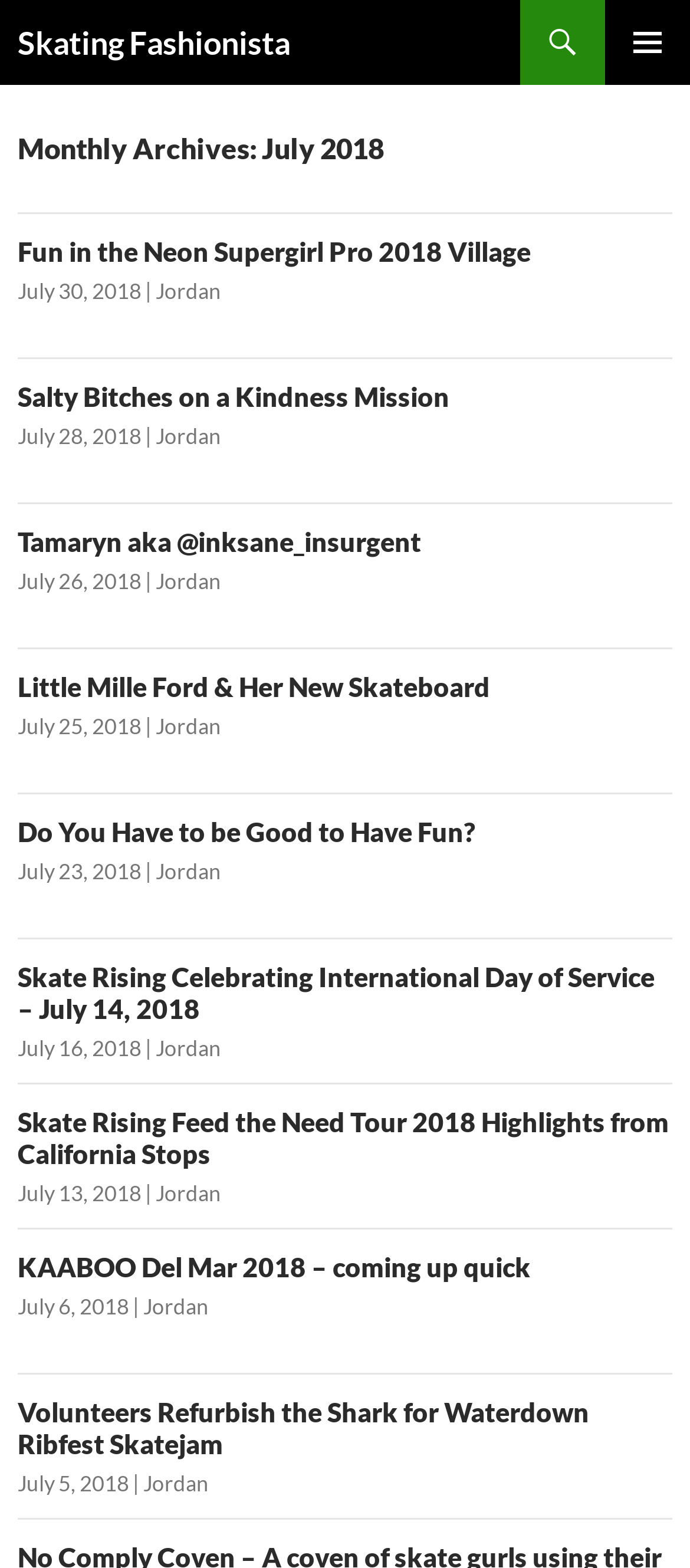Locate the bounding box coordinates of the element that should be clicked to execute the following instruction: "Click on the PRIMARY MENU button".

[0.877, 0.0, 1.0, 0.054]